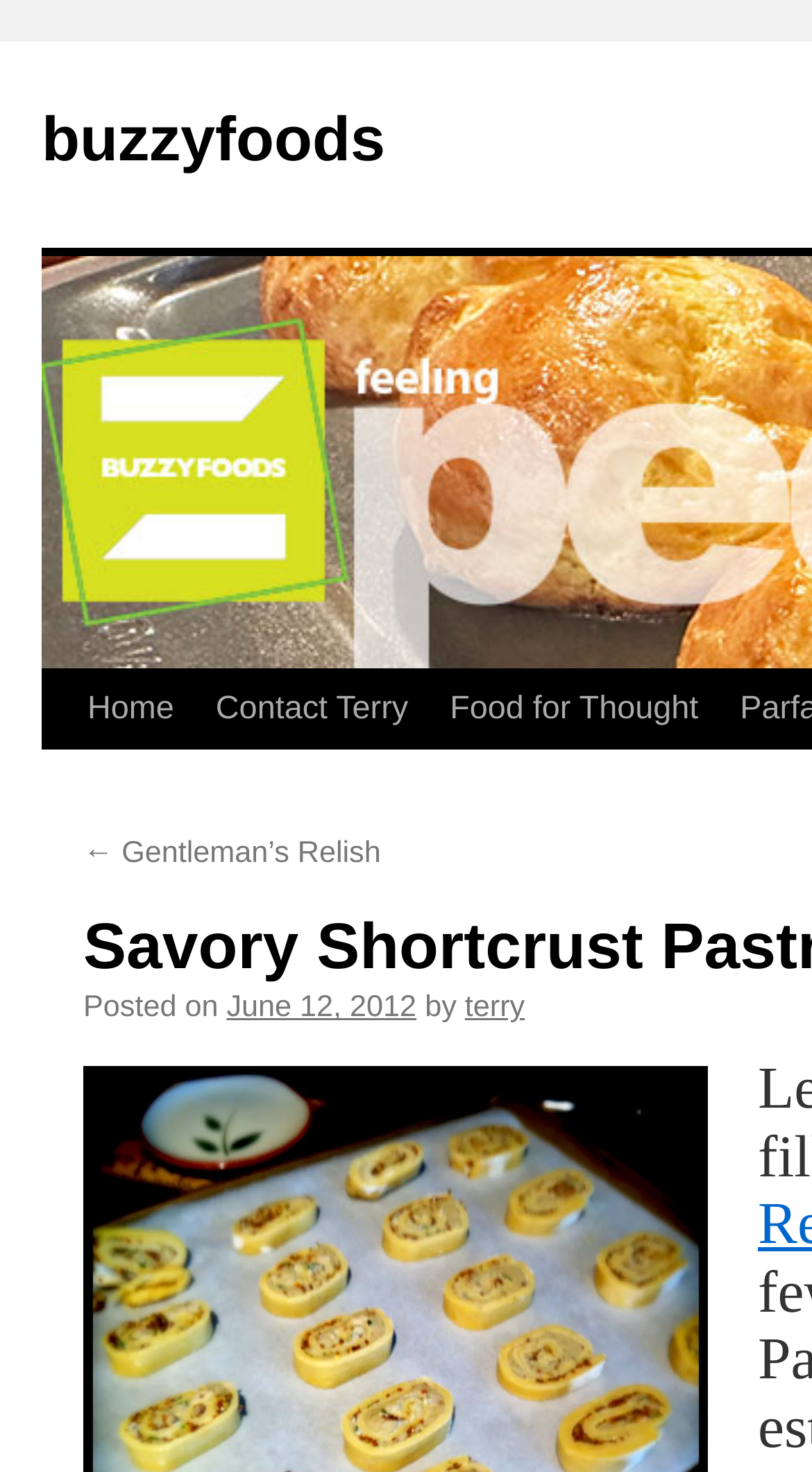Find the bounding box coordinates of the element you need to click on to perform this action: 'go to contact page'. The coordinates should be represented by four float values between 0 and 1, in the format [left, top, right, bottom].

[0.24, 0.455, 0.528, 0.509]